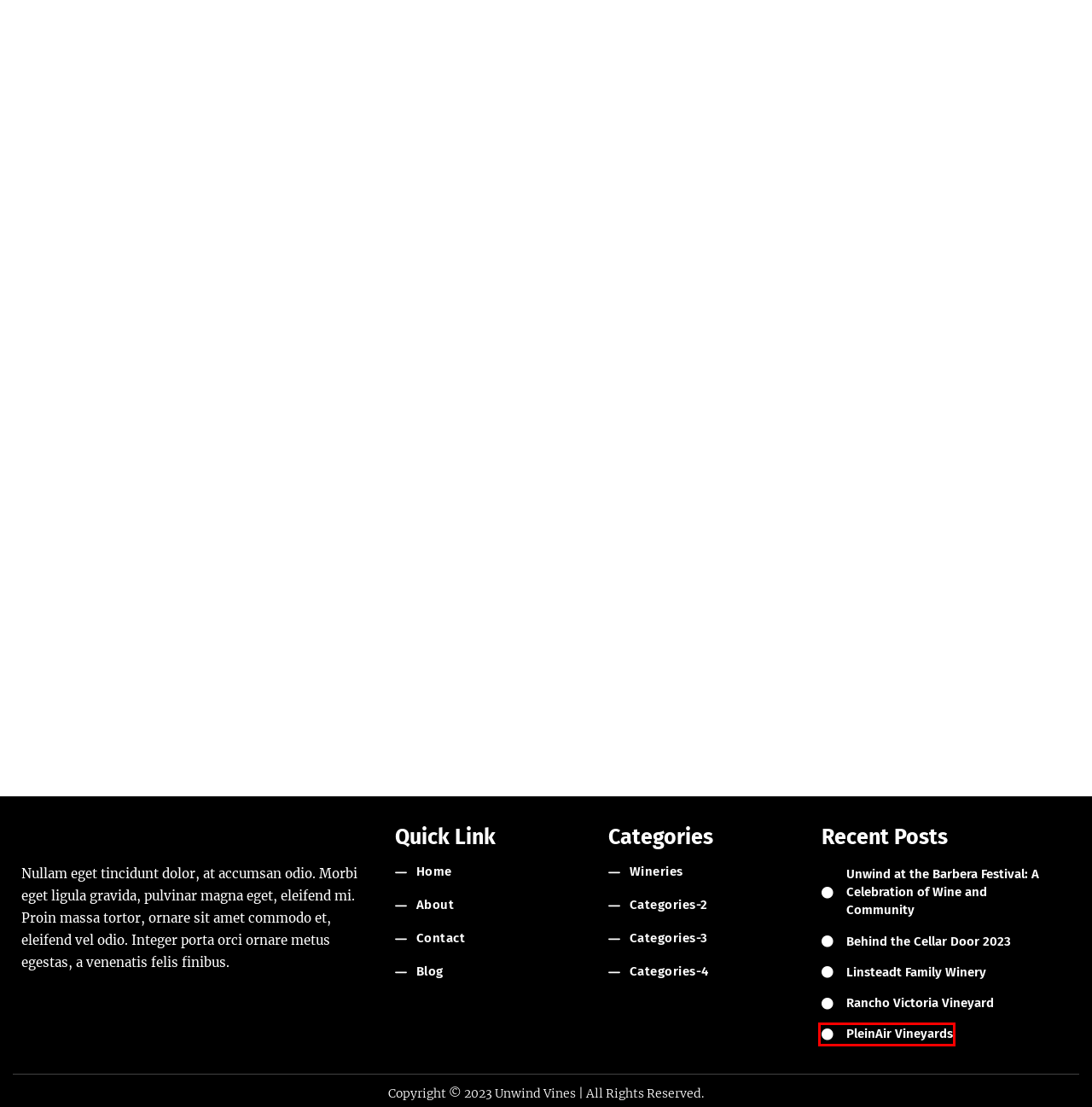Consider the screenshot of a webpage with a red bounding box and select the webpage description that best describes the new page that appears after clicking the element inside the red box. Here are the candidates:
A. PleinAir Vineyards - Unwind Vines
B. About - Unwind Vines
C. Behind the Cellar Door 2023 - Unwind Vines
D. Blog - Unwind Vines
E. Rancho Victoria Vineyard - Unwind Vines
F. Linsteadt Family Winery - Unwind Vines
G. Contact - Unwind Vines
H. Unwind at the Barbera Festival: A Celebration of Wine and Community - Unwind Vines

A